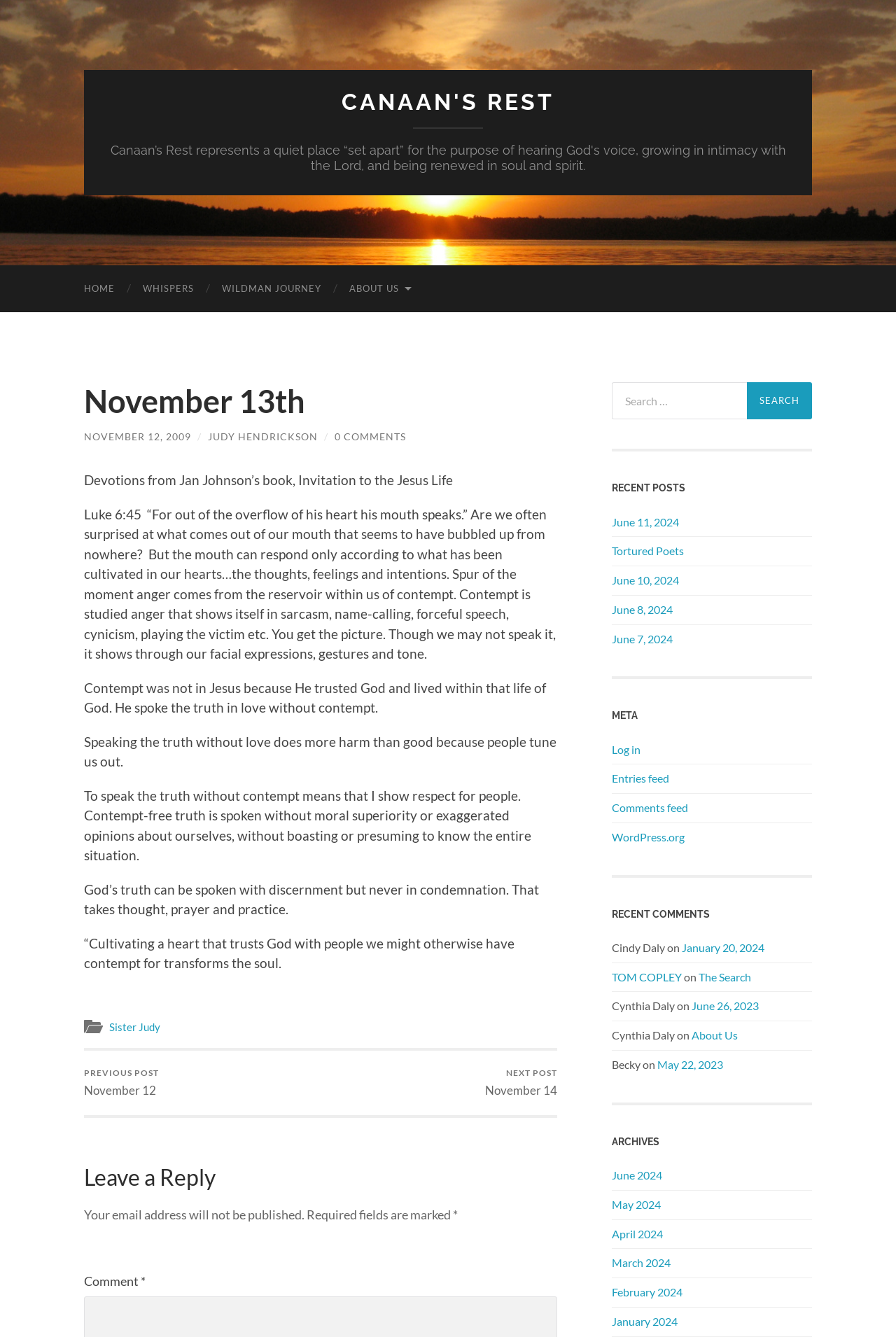How can one respond to the current post?
Refer to the image and give a detailed answer to the query.

One can respond to the current post by filling out the form located at the bottom of the webpage, which is indicated by the heading element with the text 'Leave a Reply'.